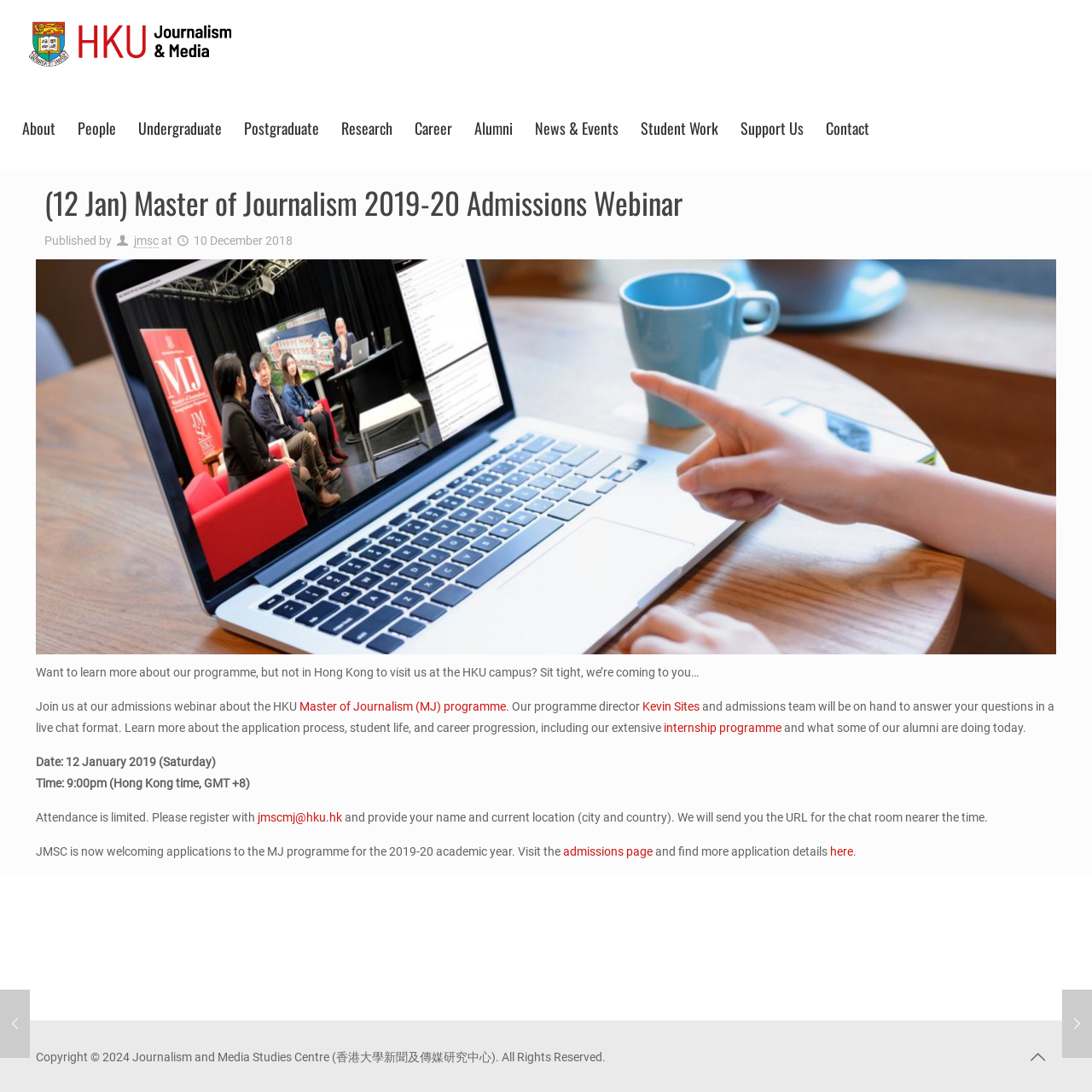Offer an in-depth caption of the entire webpage.

This webpage appears to be an event page for a Master of Journalism 2019-20 Admissions Webinar hosted by the Journalism and Media Studies Centre at the University of Hong Kong. 

At the top left corner, there is a logo of HKUJM. Next to it, there are several links to different sections of the website, including "About", "People", "Undergraduate", "Postgraduate", "Research", "Career", "Alumni", "News & Events", "Student Work", "Support Us", and "Contact". 

Below the navigation links, there is a heading that reads "(12 Jan) Master of Journalism 2019-20 Admissions Webinar". Underneath the heading, there is a line of text that says "Published by jmsc" followed by a timestamp "10 December 2018". 

The main content of the page starts with a paragraph that invites readers to join an admissions webinar about the Master of Journalism programme. The webinar will feature the programme director, Kevin Sites, and the admissions team, who will answer questions in a live chat format. The paragraph also mentions that attendees can learn more about the application process, student life, and career progression, including the internship programme. 

Below the paragraph, there are several lines of text that provide details about the webinar, including the date, time, and attendance requirements. Readers are asked to register with jmscmj@hku.hk and provide their name and current location. 

Further down the page, there is a section that announces that the JMSC is now welcoming applications to the MJ programme for the 2019-20 academic year. It invites readers to visit the admissions page for more application details. 

At the bottom of the page, there is a copyright notice and a link to a social media platform. On the left and right sides of the bottom section, there are two links to news articles, one about JMSC students being recognized for their achievements and the other about JMSC alumni being named best newcomers at institutional press awards.